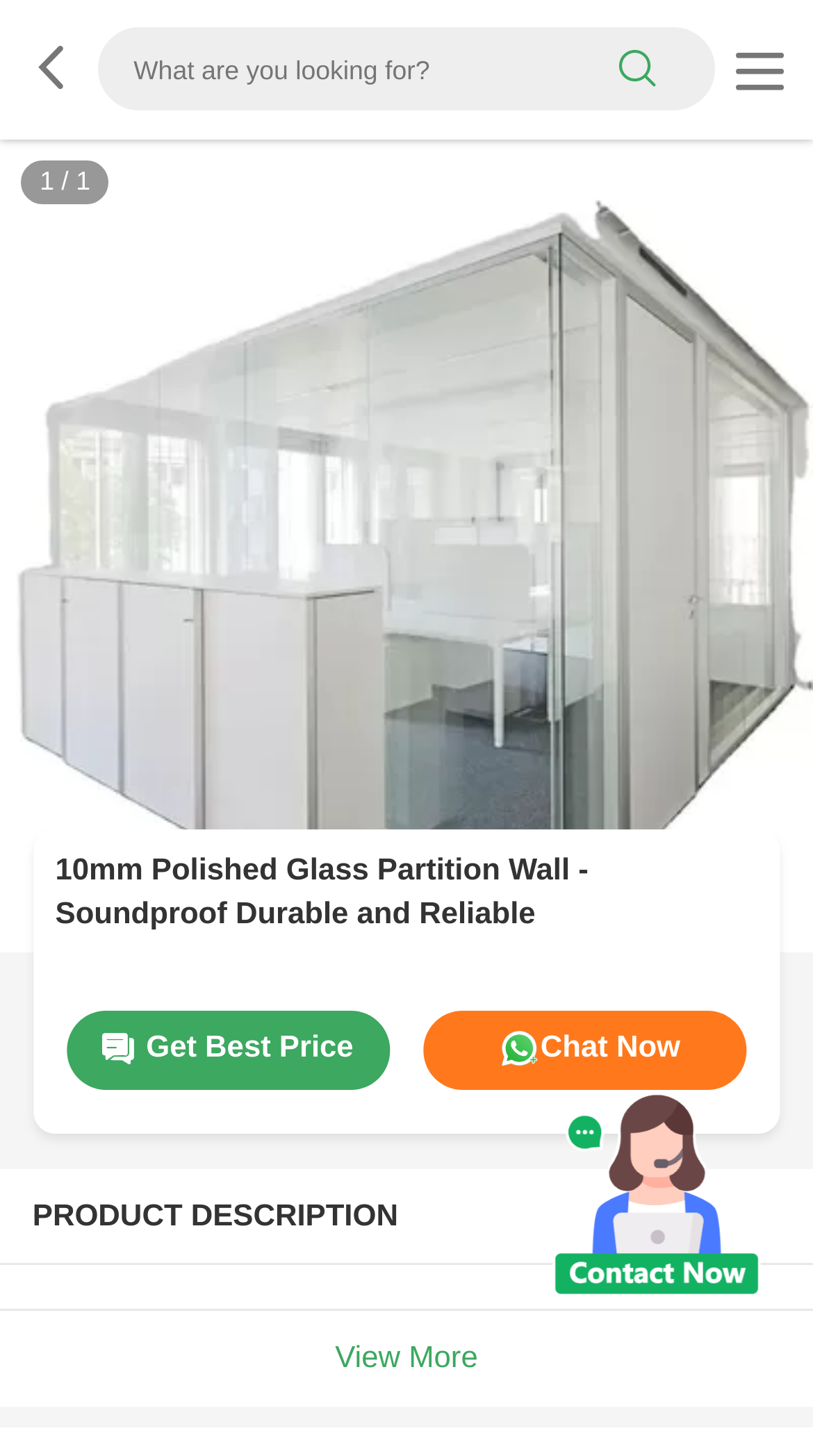Please answer the following question using a single word or phrase: 
What is the purpose of the 'Chat Now' button?

To chat with a representative